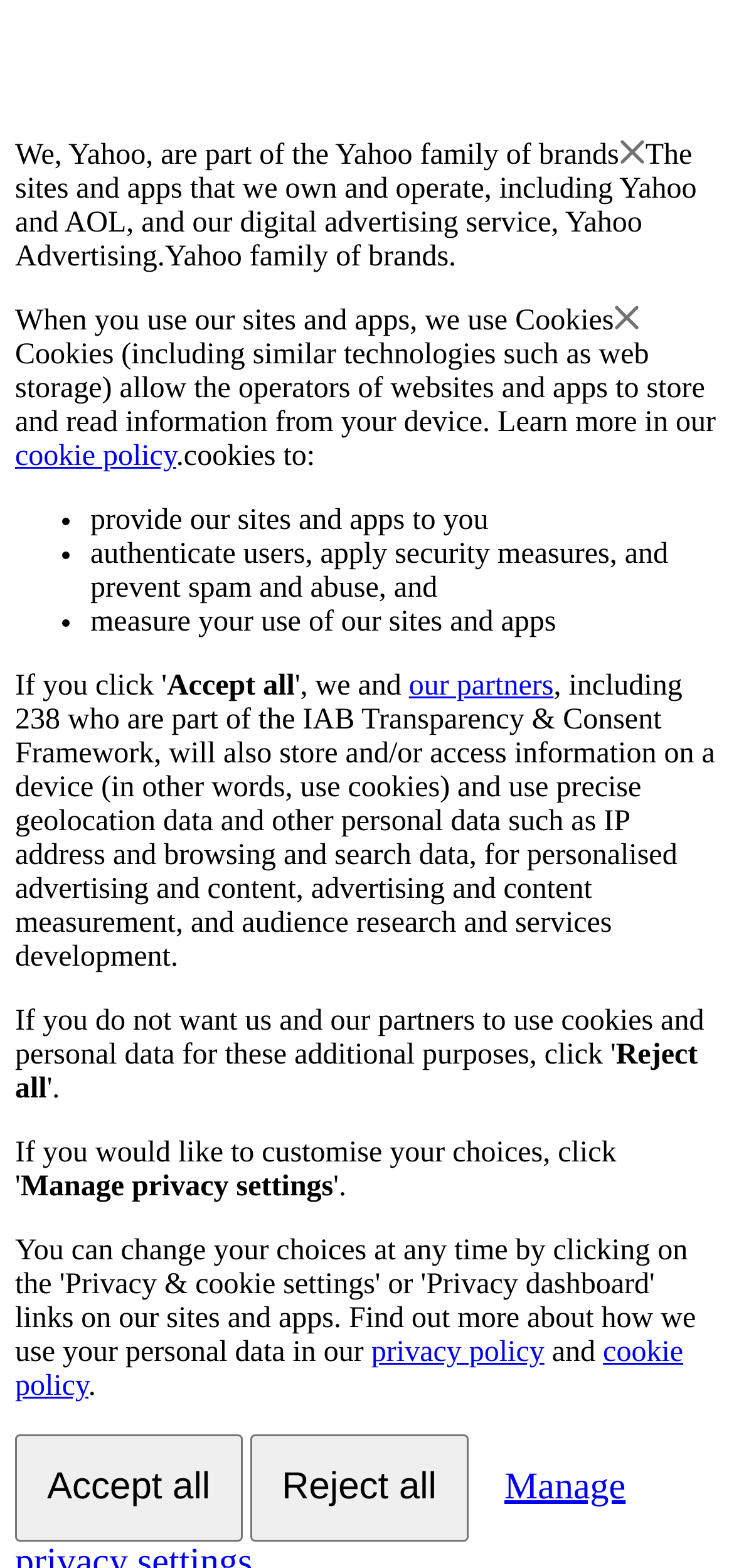What is the purpose of cookies on Yahoo sites and apps?
Based on the visual details in the image, please answer the question thoroughly.

The text states that cookies are used to 'provide our sites and apps to you', which implies that the purpose of cookies on Yahoo sites and apps is to provide these services.